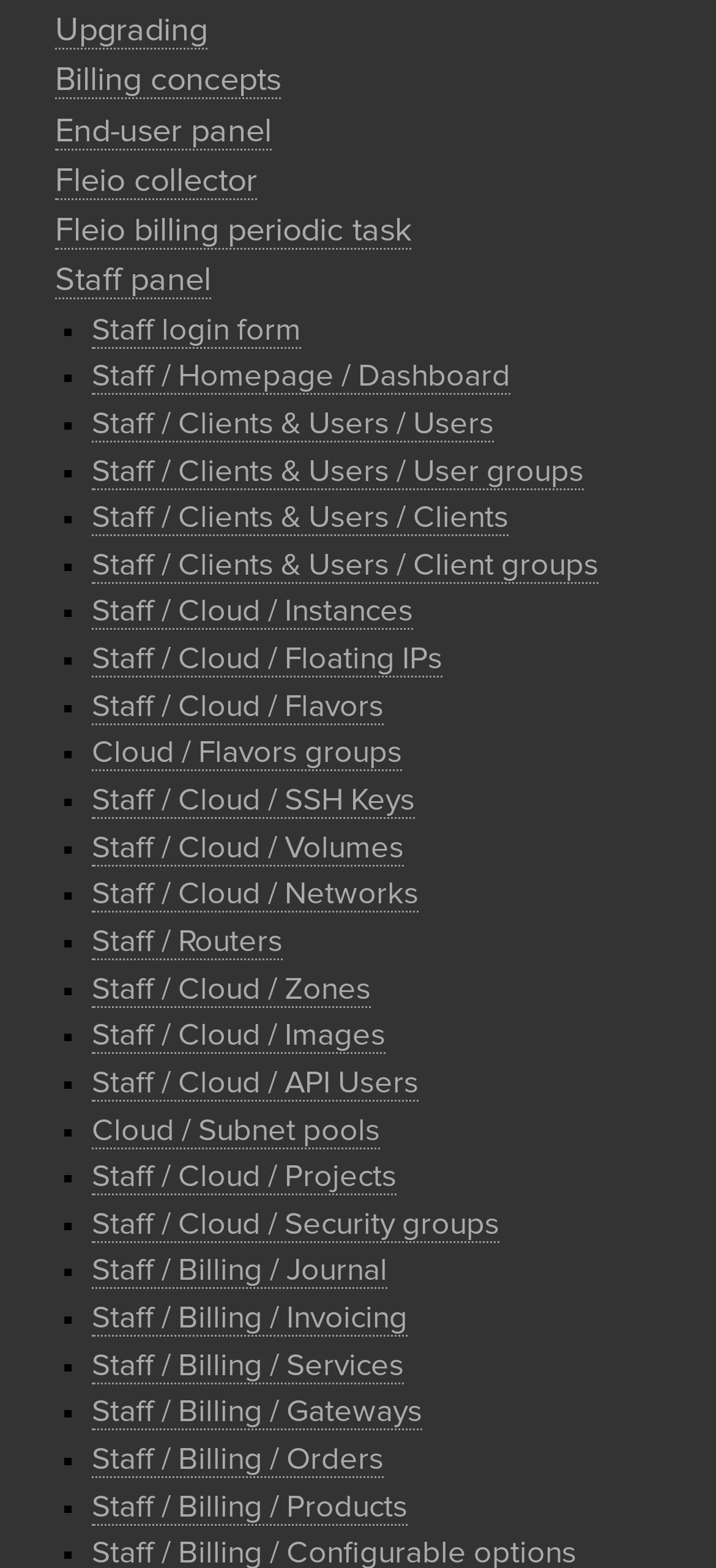Provide the bounding box coordinates of the HTML element described by the text: "Staff / Routers".

[0.128, 0.59, 0.395, 0.612]